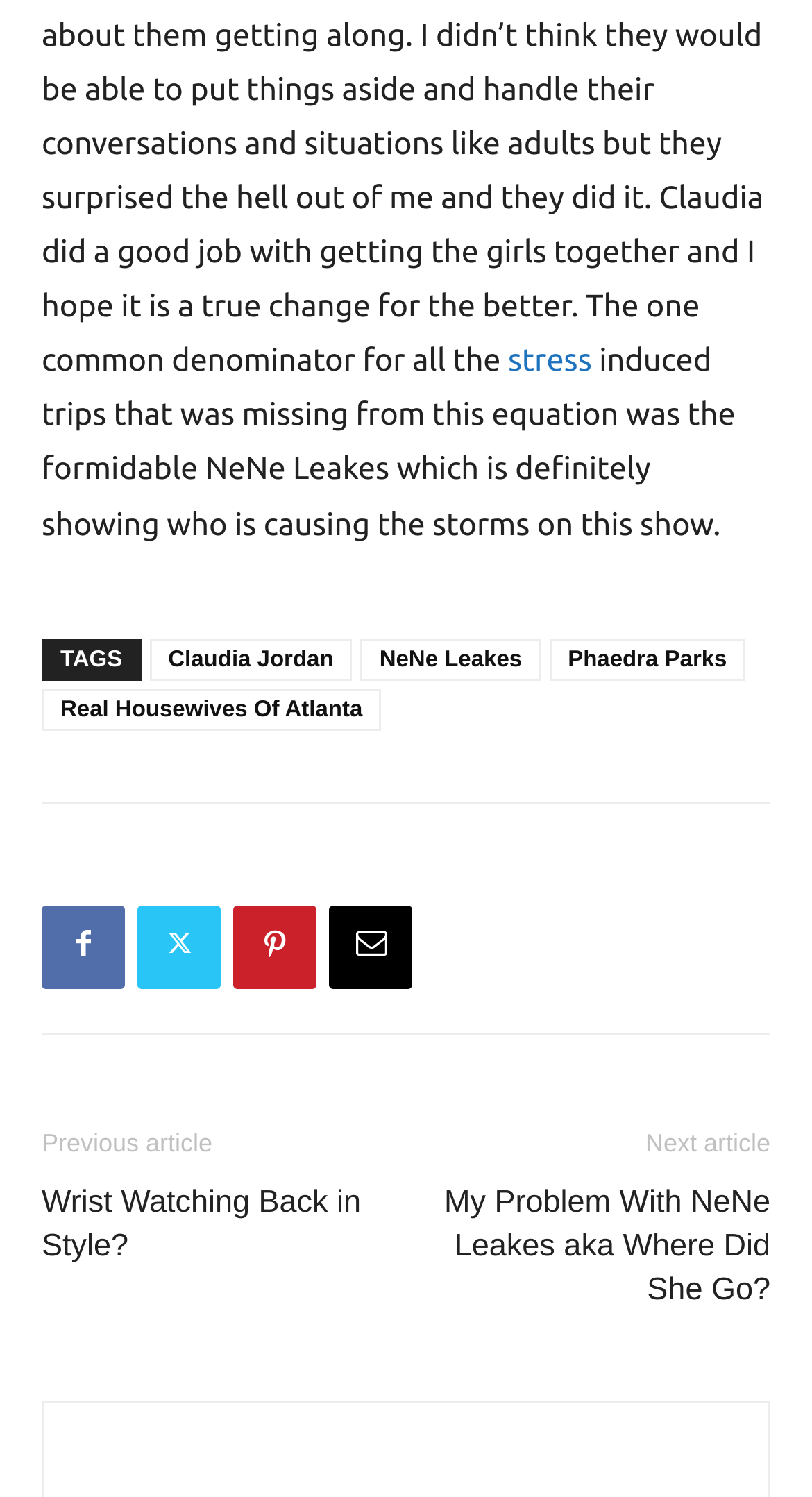Based on the element description "Facebook", predict the bounding box coordinates of the UI element.

[0.051, 0.605, 0.154, 0.66]